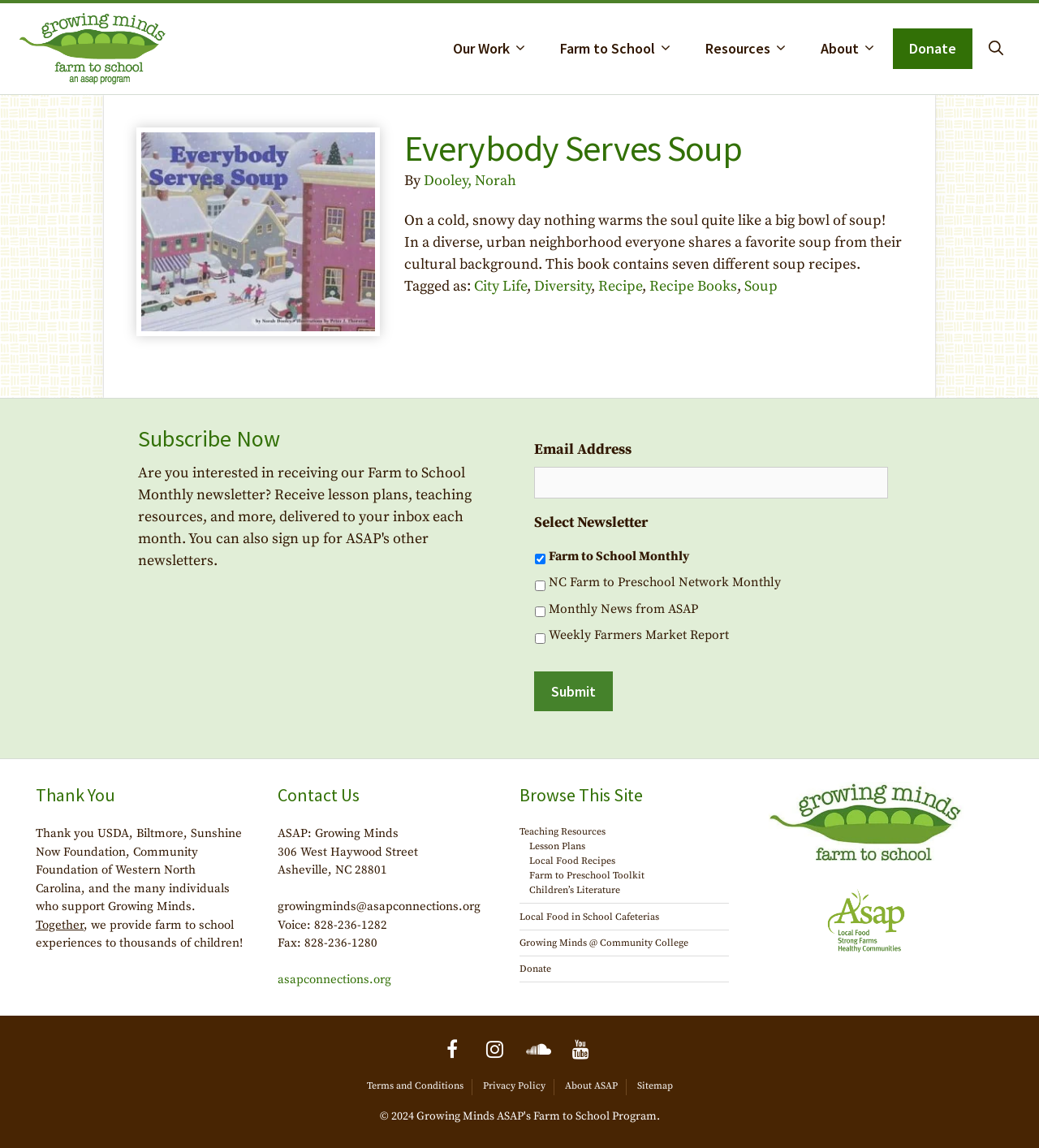Use one word or a short phrase to answer the question provided: 
What is the name of the book described on this webpage?

Everybody Serves Soup